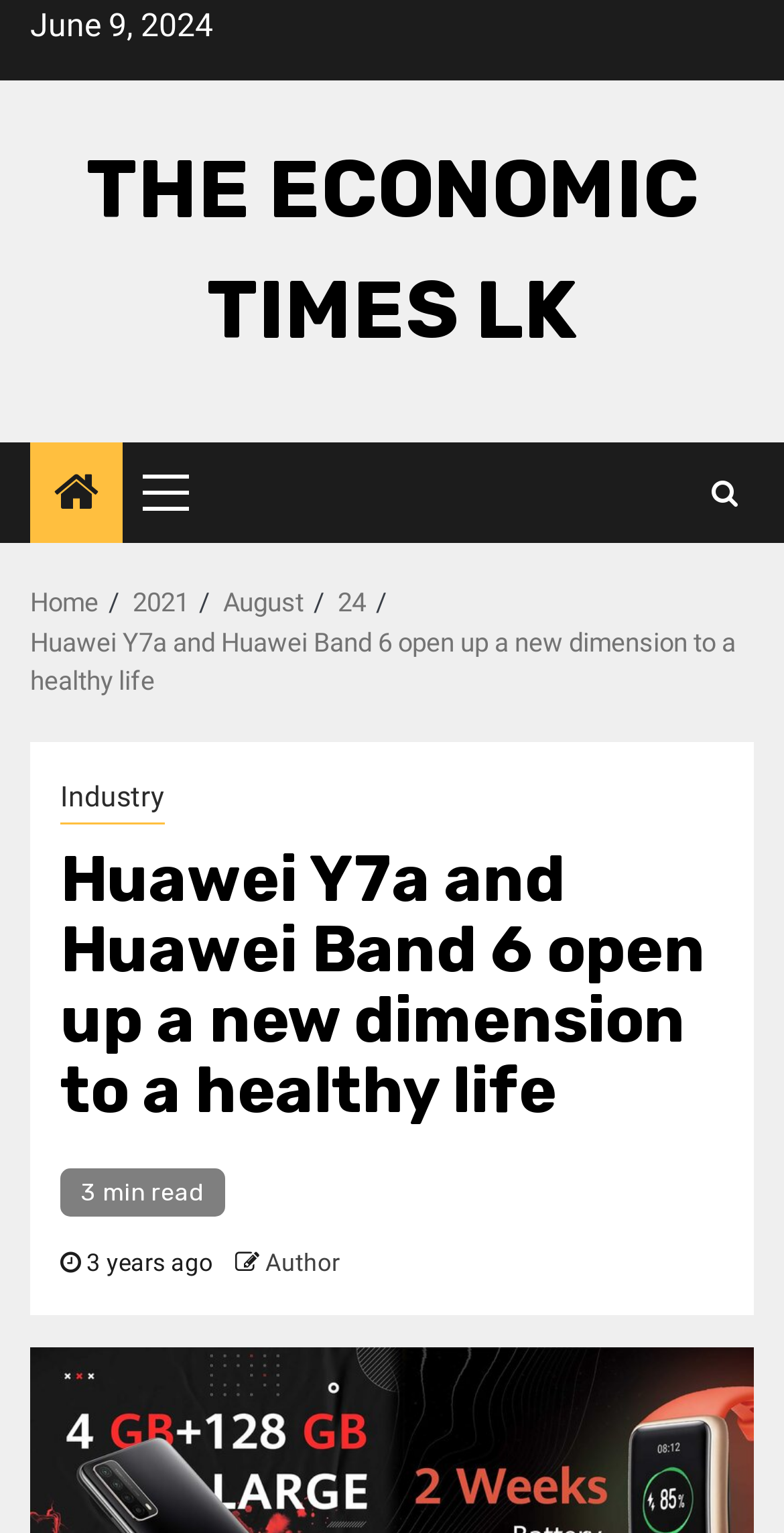Find the bounding box coordinates of the clickable area that will achieve the following instruction: "View the 'Industry' section".

[0.077, 0.506, 0.21, 0.537]